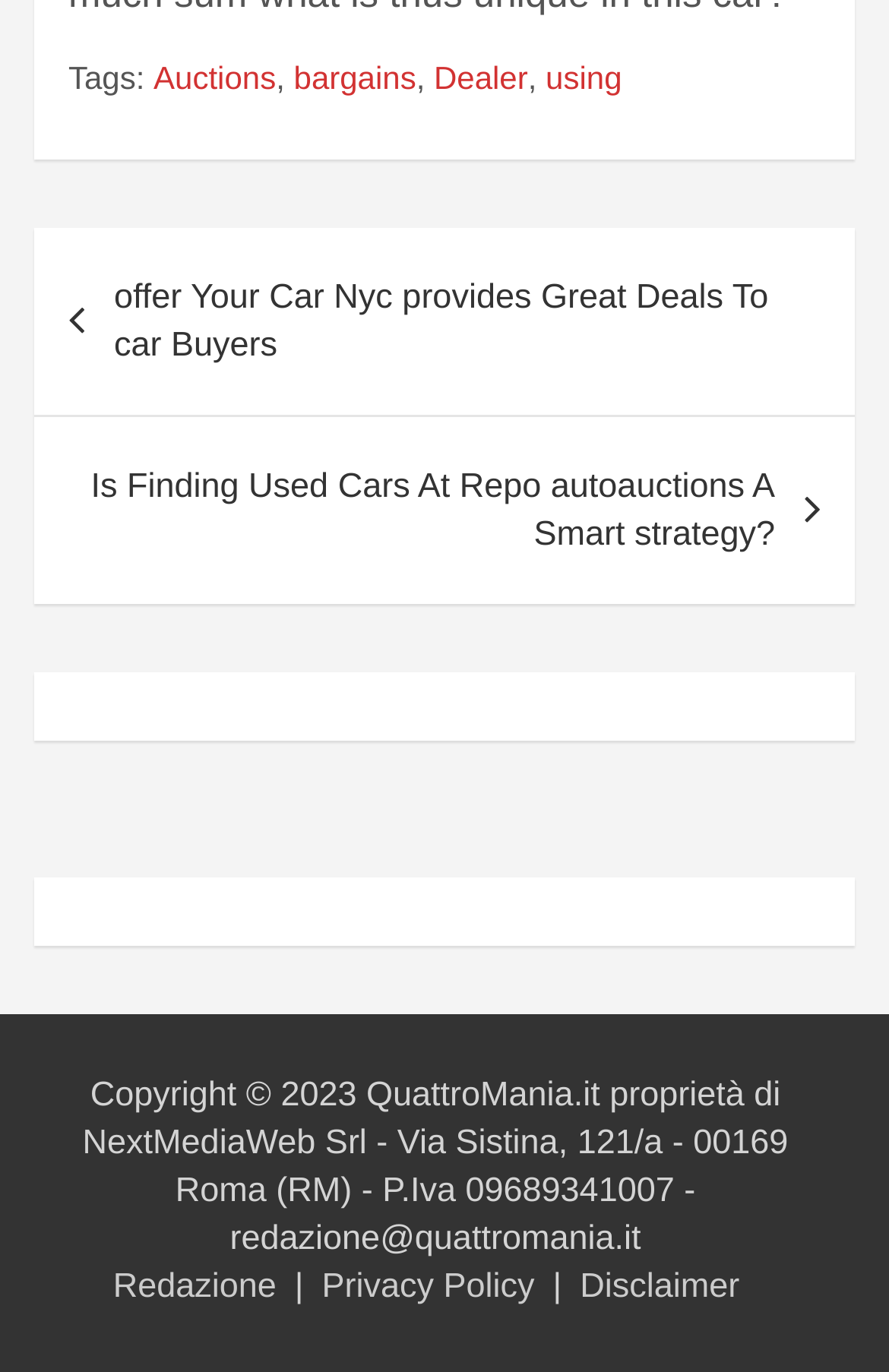Please identify the bounding box coordinates of the area I need to click to accomplish the following instruction: "Read Disclaimer".

[0.652, 0.923, 0.832, 0.952]